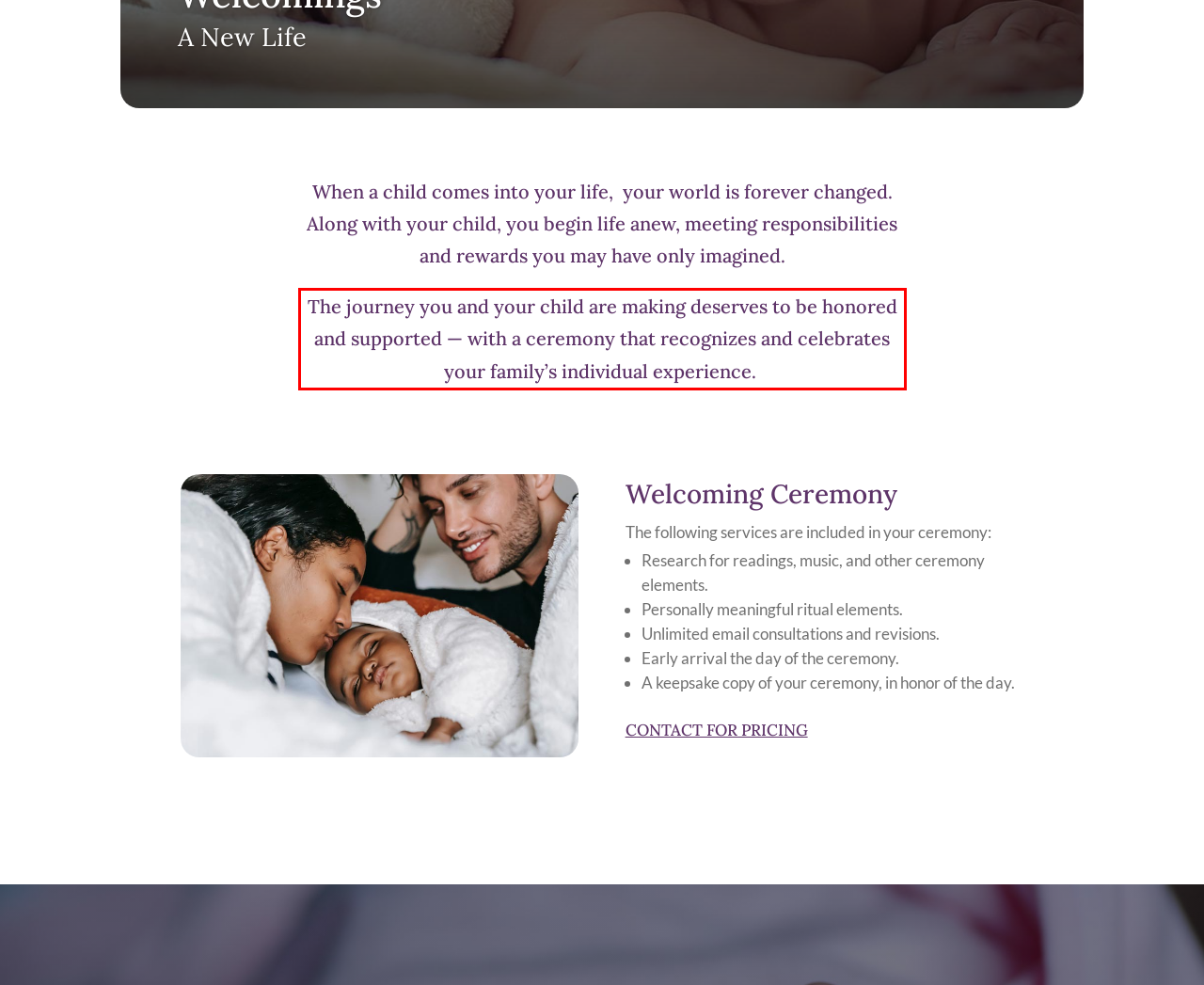Identify the text within the red bounding box on the webpage screenshot and generate the extracted text content.

The journey you and your child are making deserves to be honored and supported — with a ceremony that recognizes and celebrates your family’s individual experience.